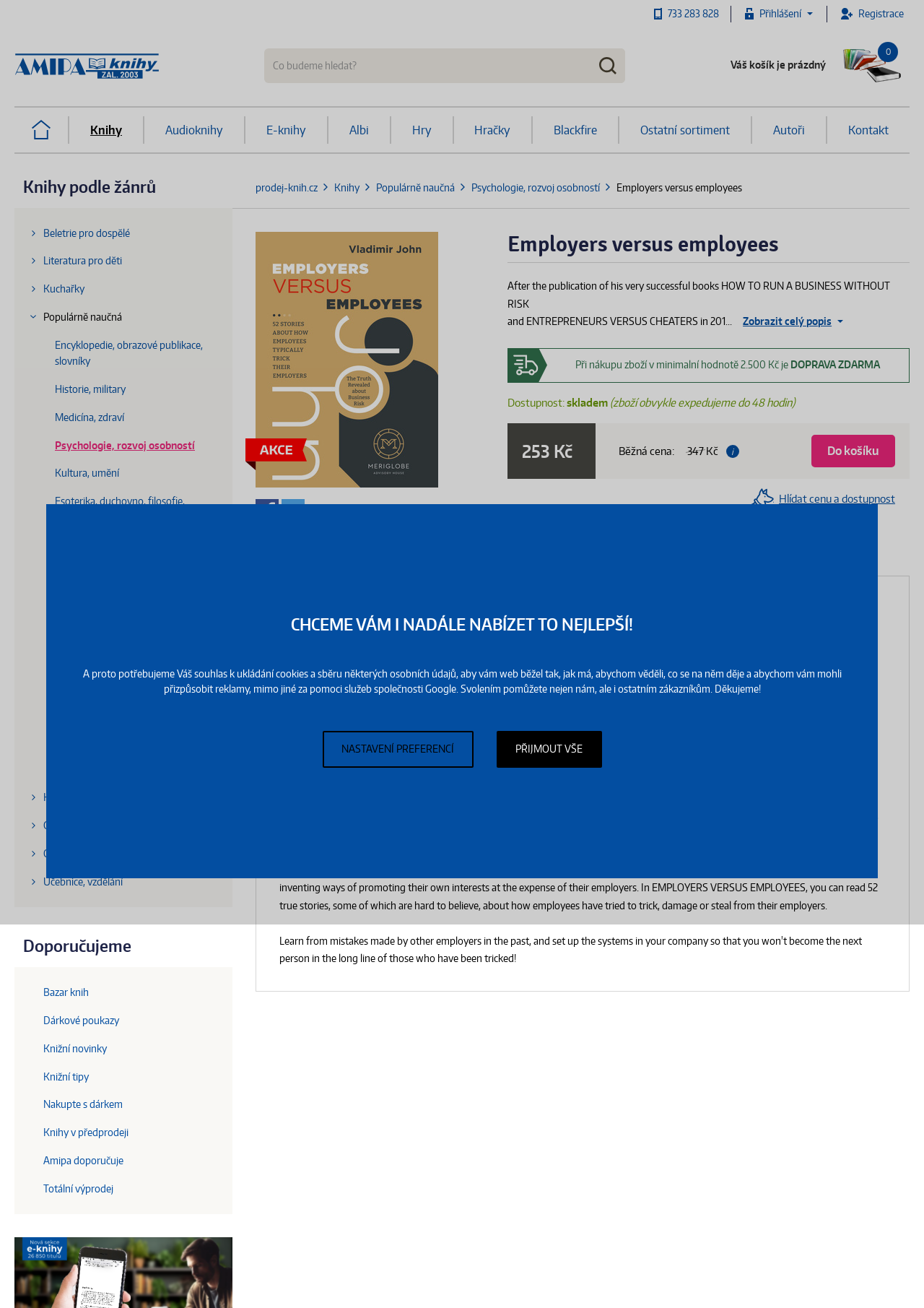Please answer the following question using a single word or phrase: 
What is the name of the book being described?

Employers versus employees